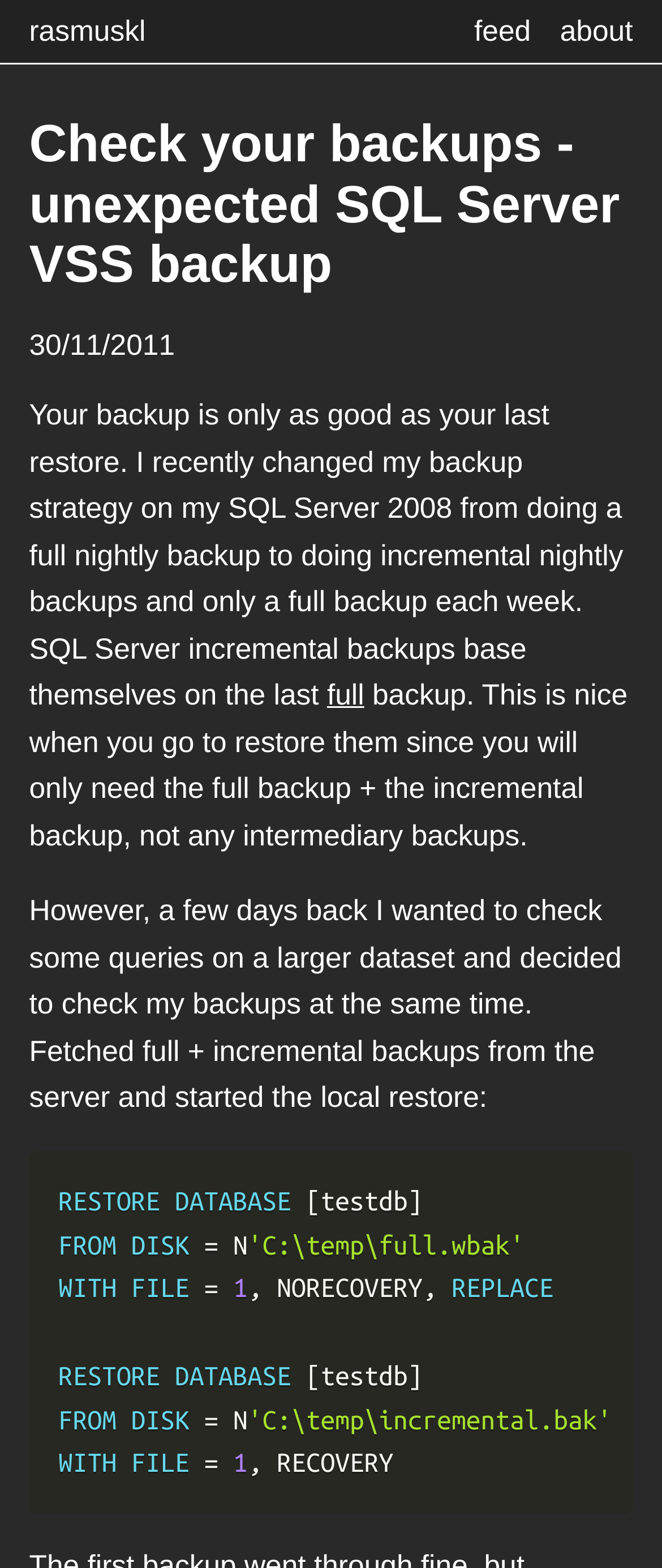From the webpage screenshot, predict the bounding box coordinates (top-left x, top-left y, bottom-right x, bottom-right y) for the UI element described here: about

[0.846, 0.009, 0.956, 0.031]